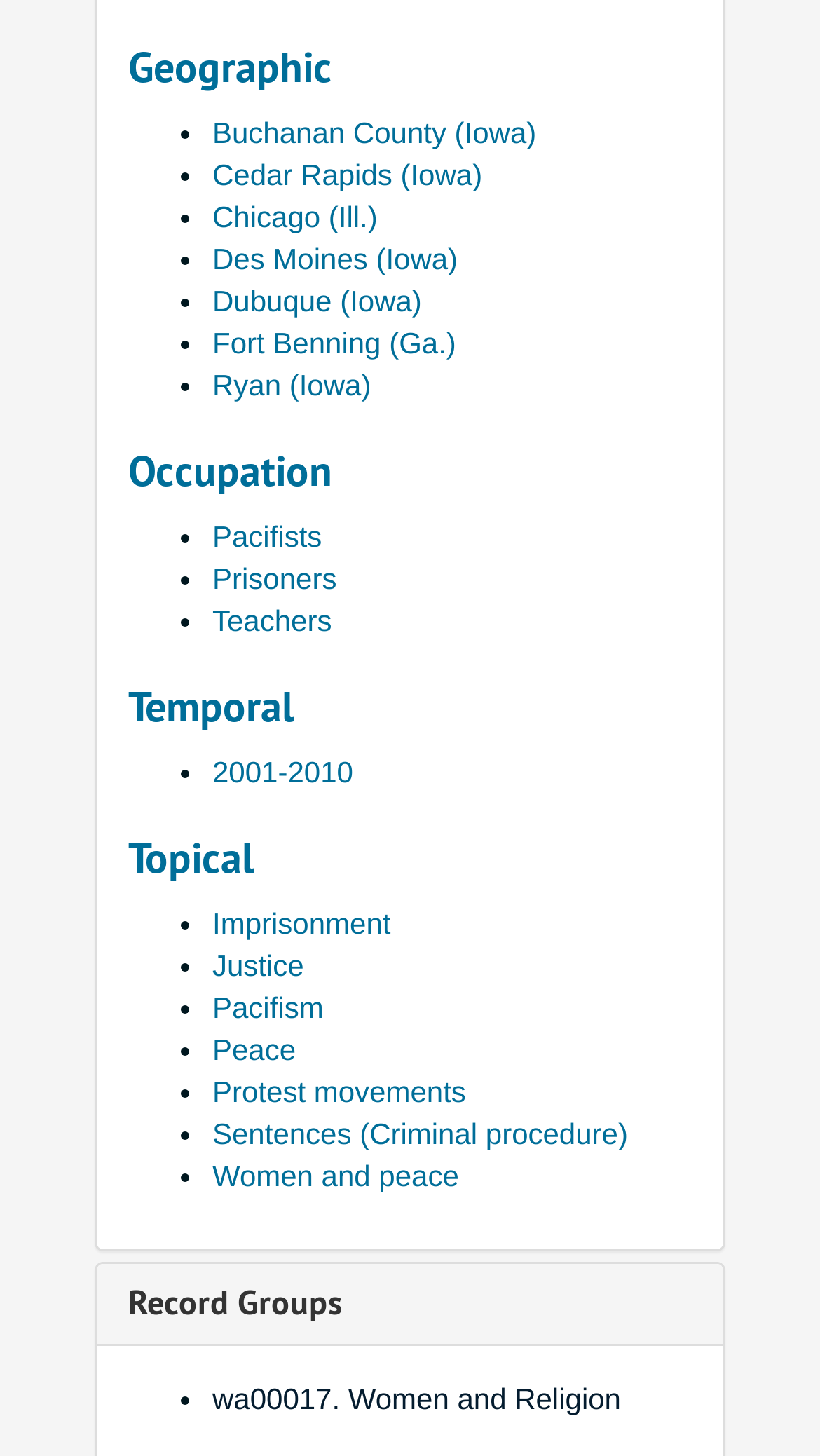Determine the bounding box coordinates of the section to be clicked to follow the instruction: "View information on Imprisonment". The coordinates should be given as four float numbers between 0 and 1, formatted as [left, top, right, bottom].

[0.259, 0.623, 0.476, 0.646]